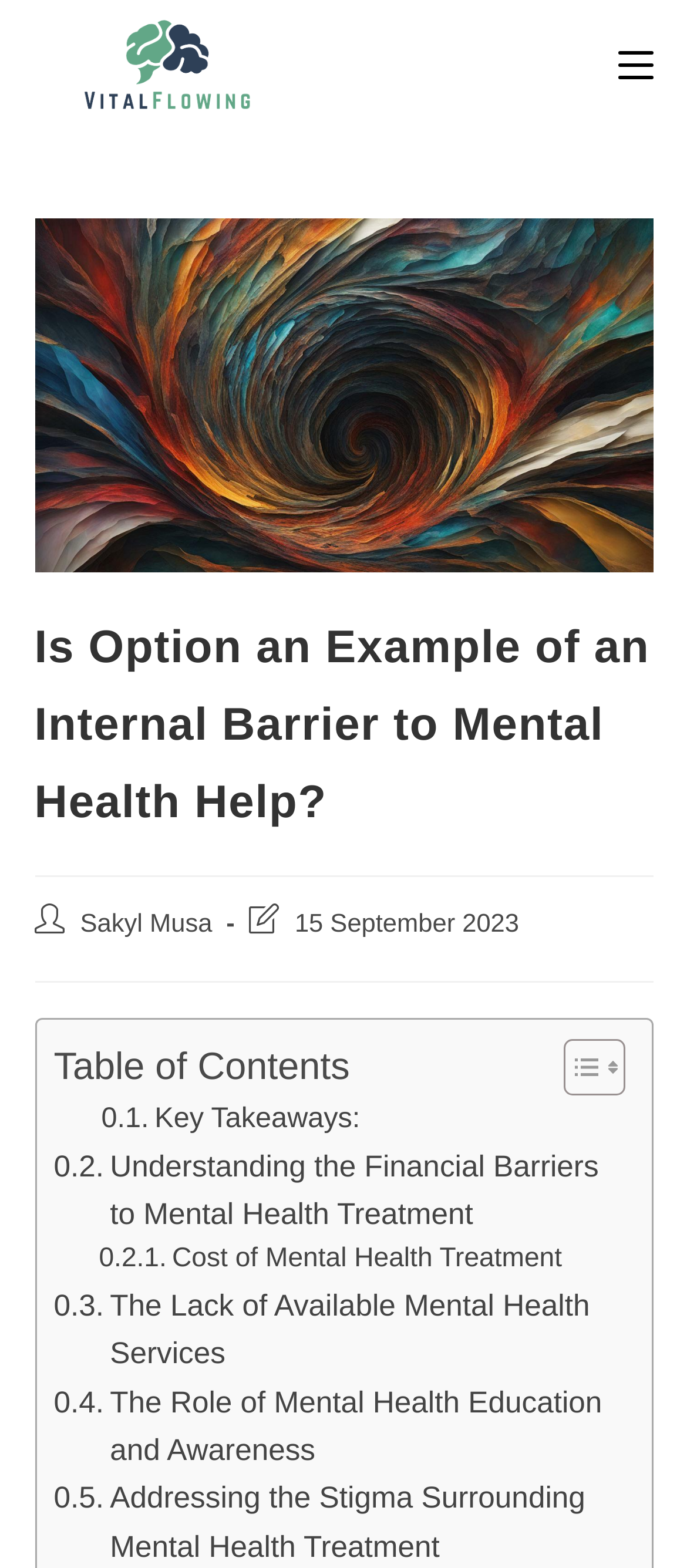What is the date of the post's last modification?
Please respond to the question with a detailed and informative answer.

I found the post's last modification date by looking at the text following 'Post last modified:' which is '15 September 2023'.